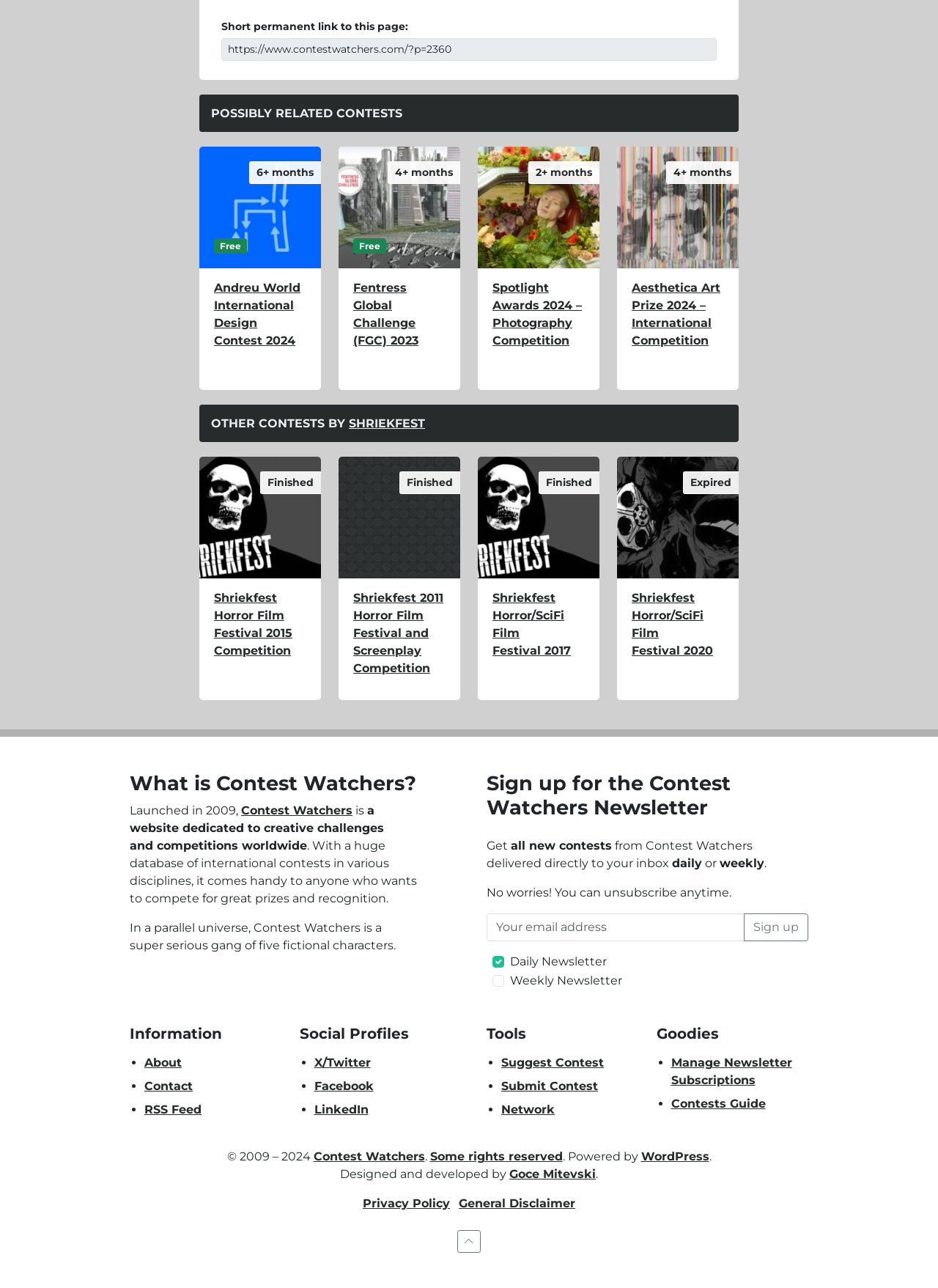Find the bounding box coordinates for the element described here: "Shriekfest Horror/SciFi Film Festival 2017".

[0.509, 0.449, 0.639, 0.544]